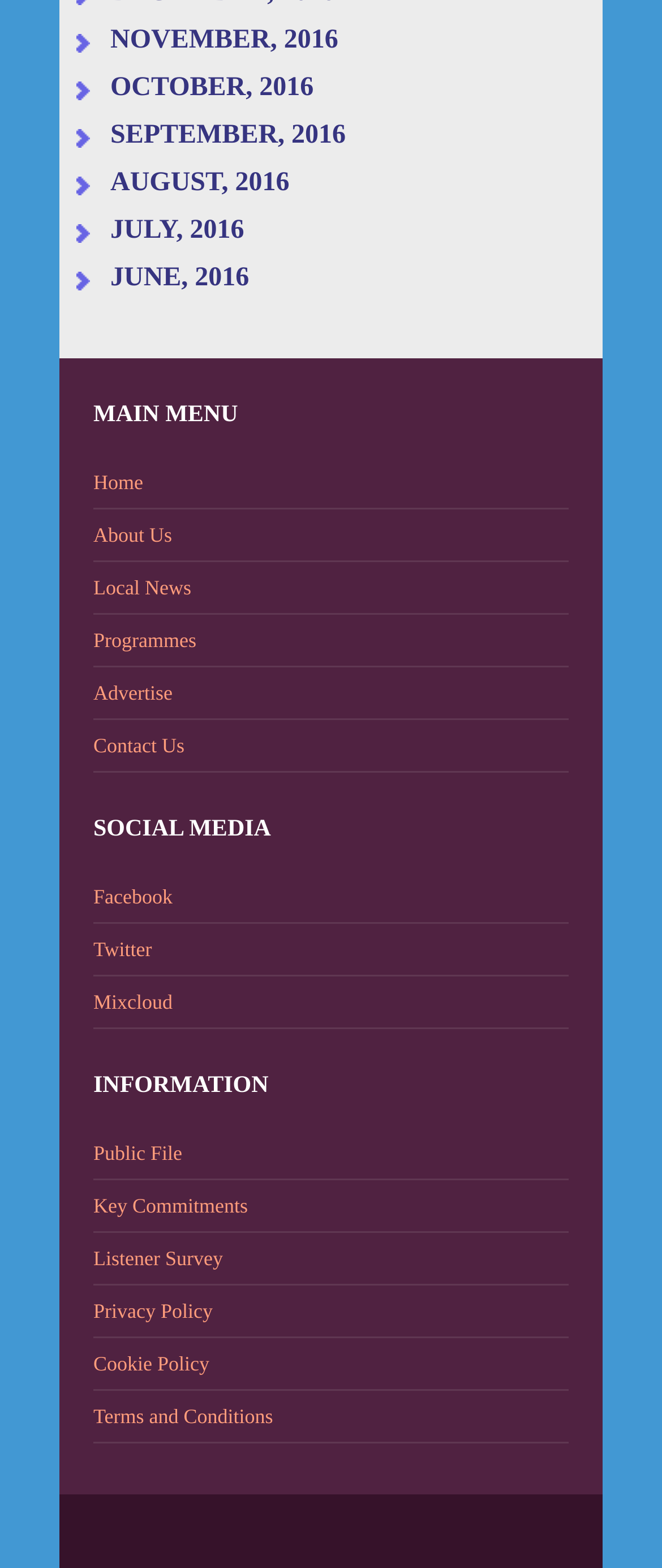How many months are listed at the top?
Please answer the question as detailed as possible.

I counted the number of links at the top of the page, which are 'NOVEMBER, 2016', 'OCTOBER, 2016', 'SEPTEMBER, 2016', 'AUGUST, 2016', 'JULY, 2016', and 'JUNE, 2016', so there are 6 months listed at the top.